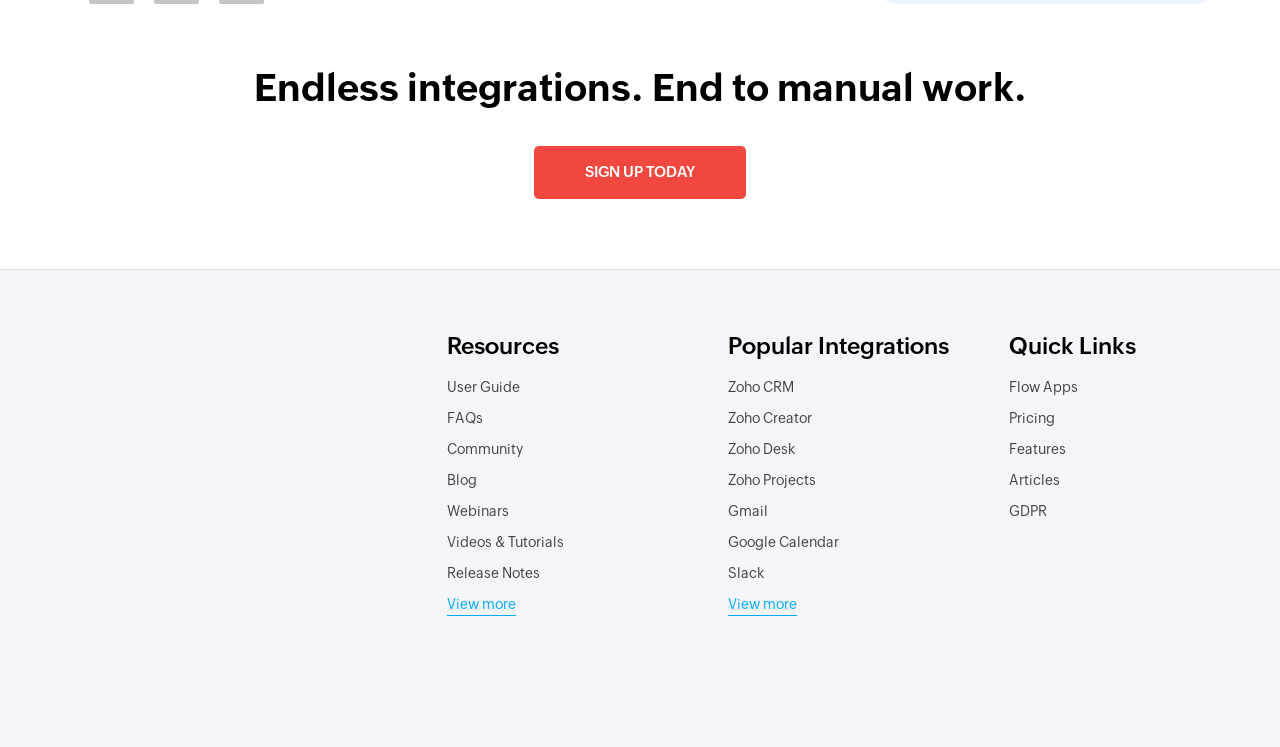Look at the image and answer the question in detail:
What is the main heading of the webpage?

The main heading of the webpage is 'Endless integrations. End to manual work.' which is indicated by the element with bounding box coordinates [0.198, 0.085, 0.802, 0.149] and is of type 'heading'.